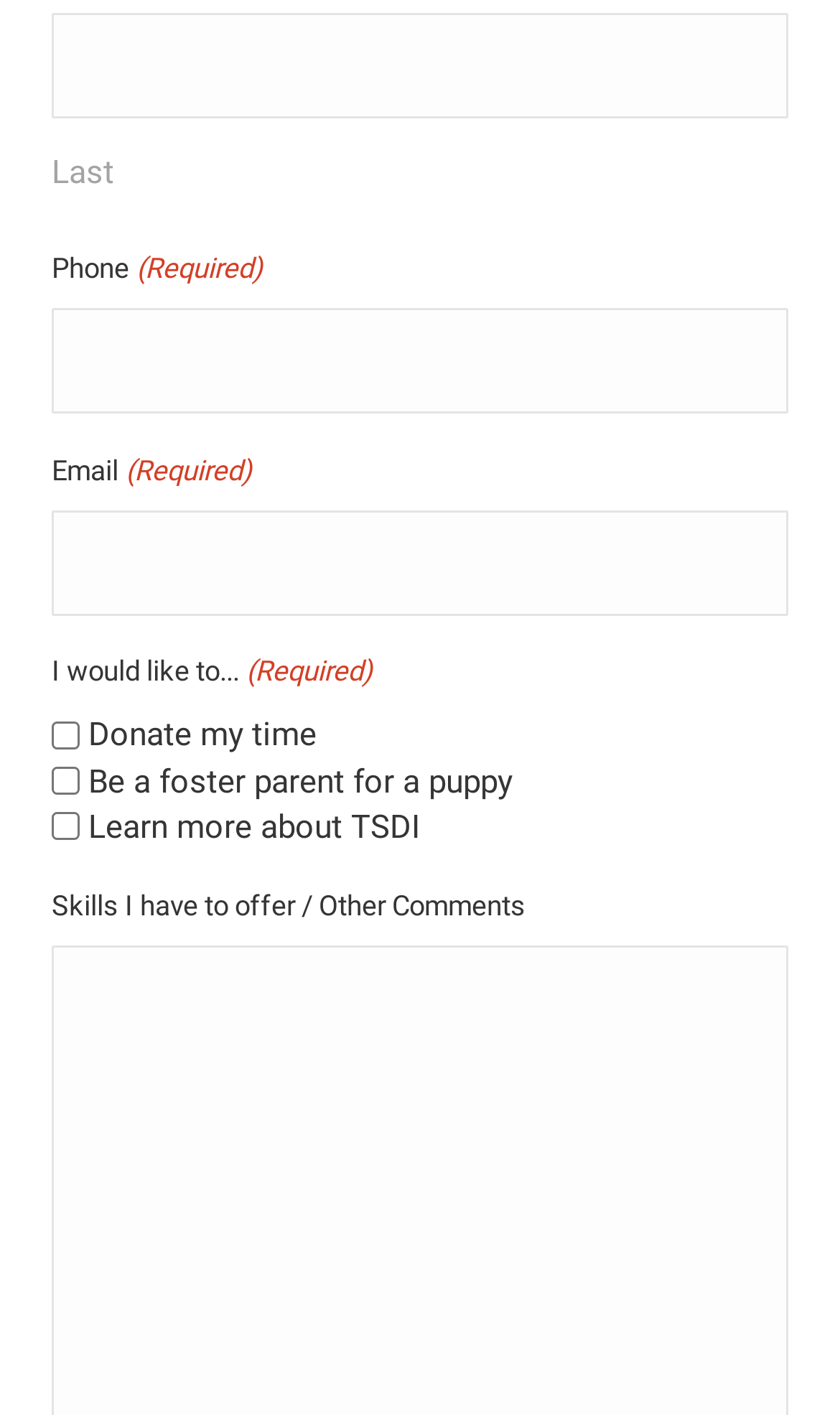Using the information shown in the image, answer the question with as much detail as possible: What is the purpose of the group 'I would like to... (Required)'?

The purpose of the group 'I would like to... (Required)' is to select options because it contains three checkboxes with different options, and the user is required to select at least one of them.